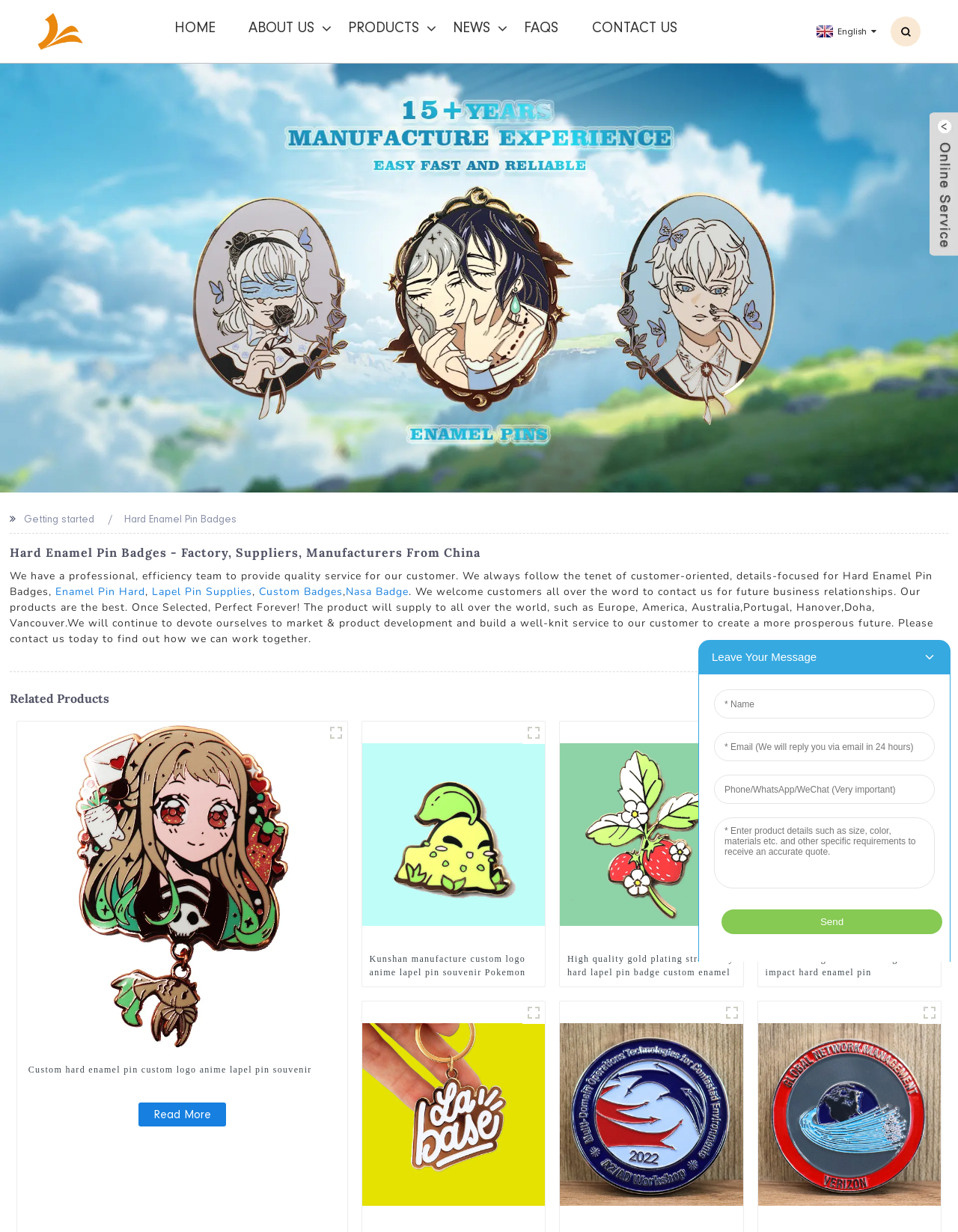Please find the bounding box coordinates of the element's region to be clicked to carry out this instruction: "Enter your name".

None